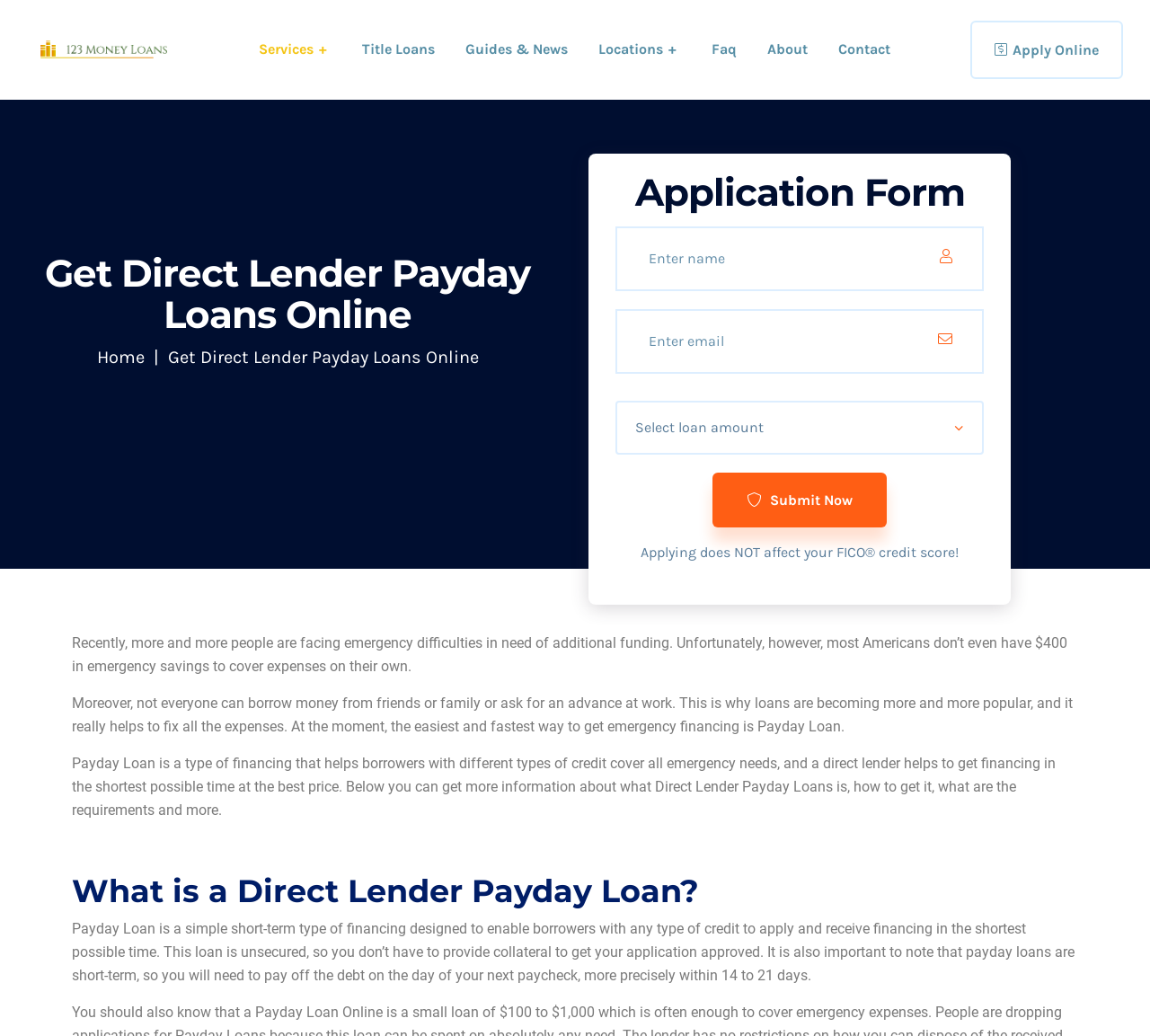What is the benefit of using a direct lender for Payday Loans?
Using the details shown in the screenshot, provide a comprehensive answer to the question.

According to the webpage, using a direct lender for Payday Loans helps borrowers get financing in the shortest possible time at the best price. This suggests that direct lenders can provide faster and more convenient access to Payday Loans compared to other lenders.